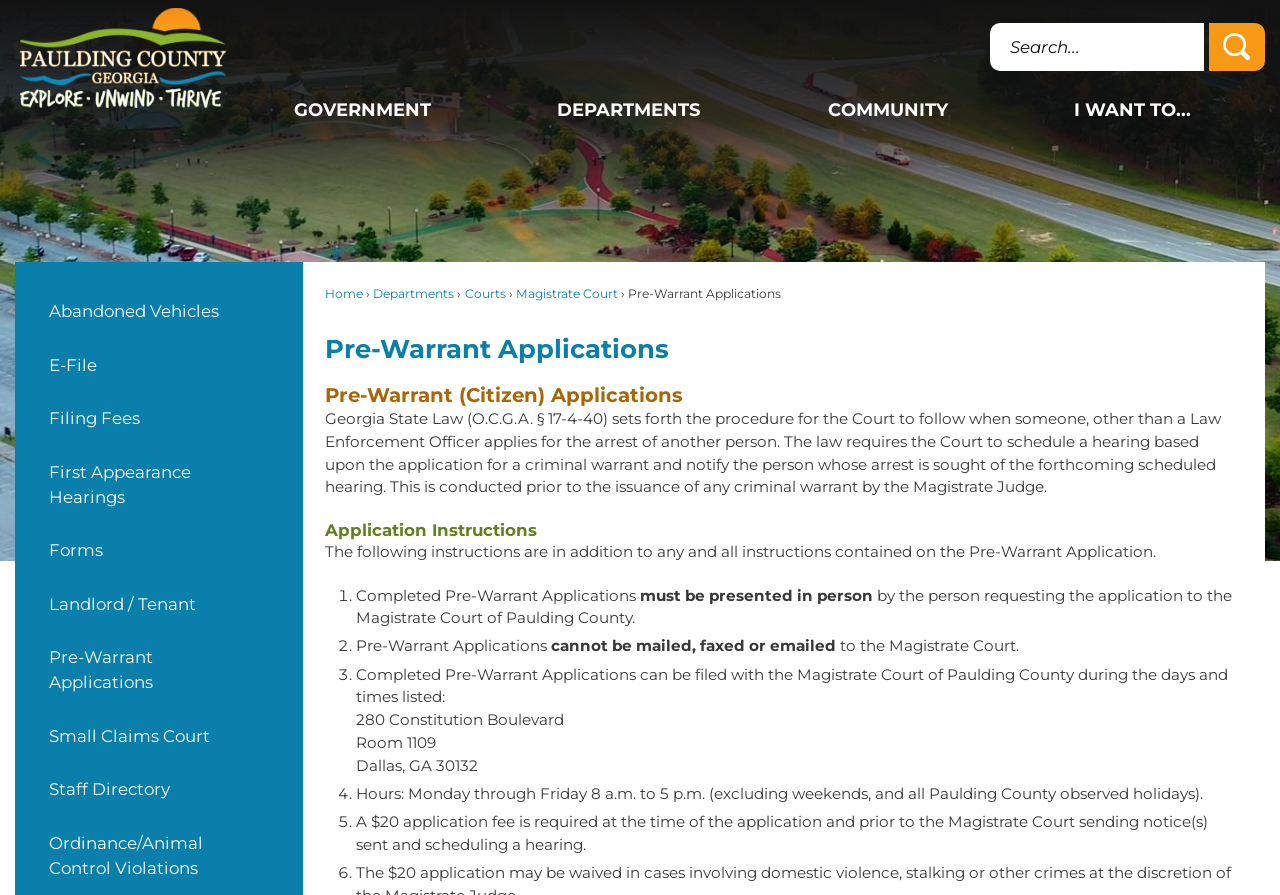Identify the bounding box coordinates of the clickable region necessary to fulfill the following instruction: "Search for a site". The bounding box coordinates should be four float numbers between 0 and 1, i.e., [left, top, right, bottom].

[0.773, 0.025, 0.94, 0.079]